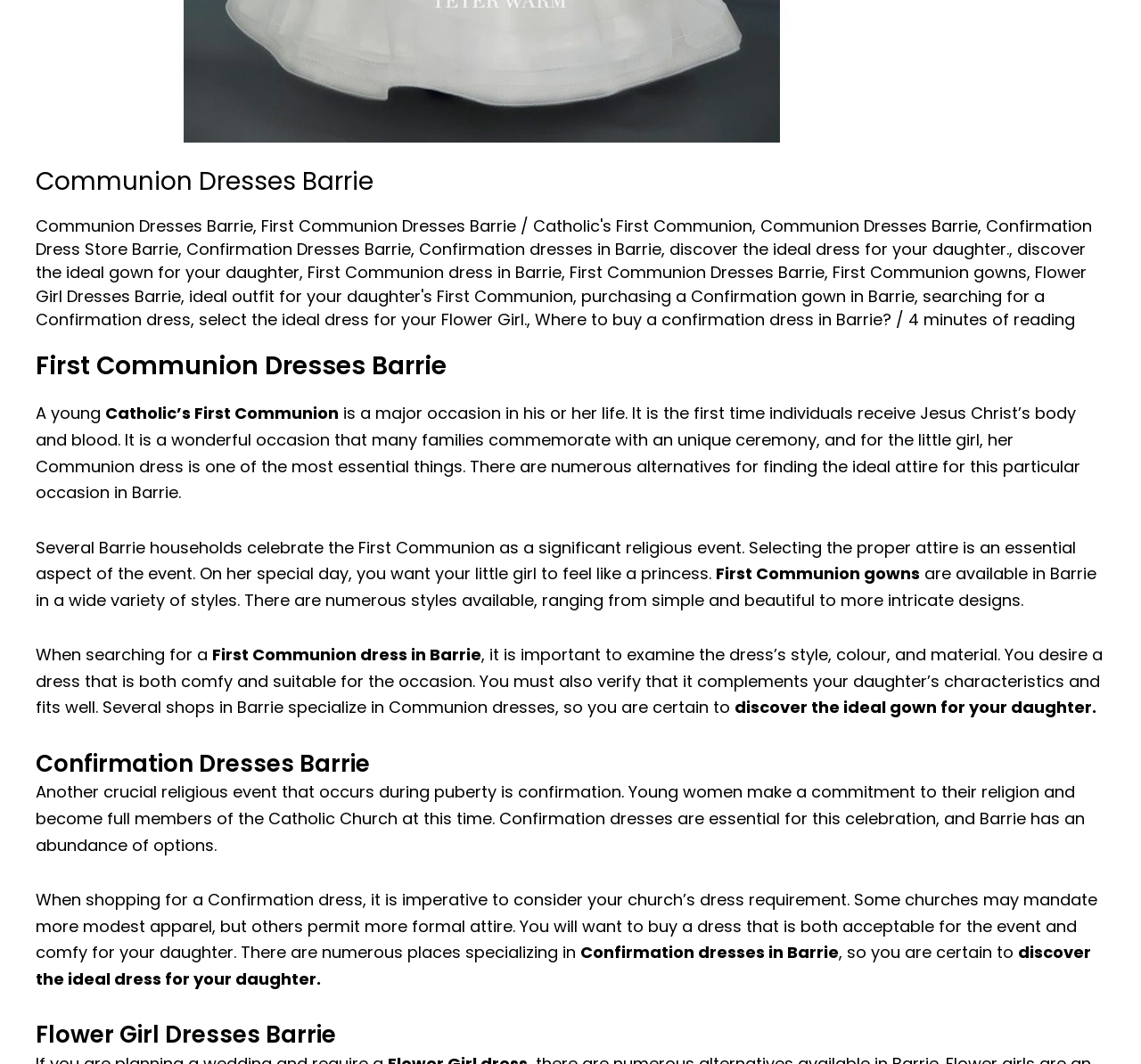Specify the bounding box coordinates of the area to click in order to execute this command: 'Click on the link to discover the ideal dress for your daughter.'. The coordinates should consist of four float numbers ranging from 0 to 1, and should be formatted as [left, top, right, bottom].

[0.587, 0.224, 0.884, 0.245]